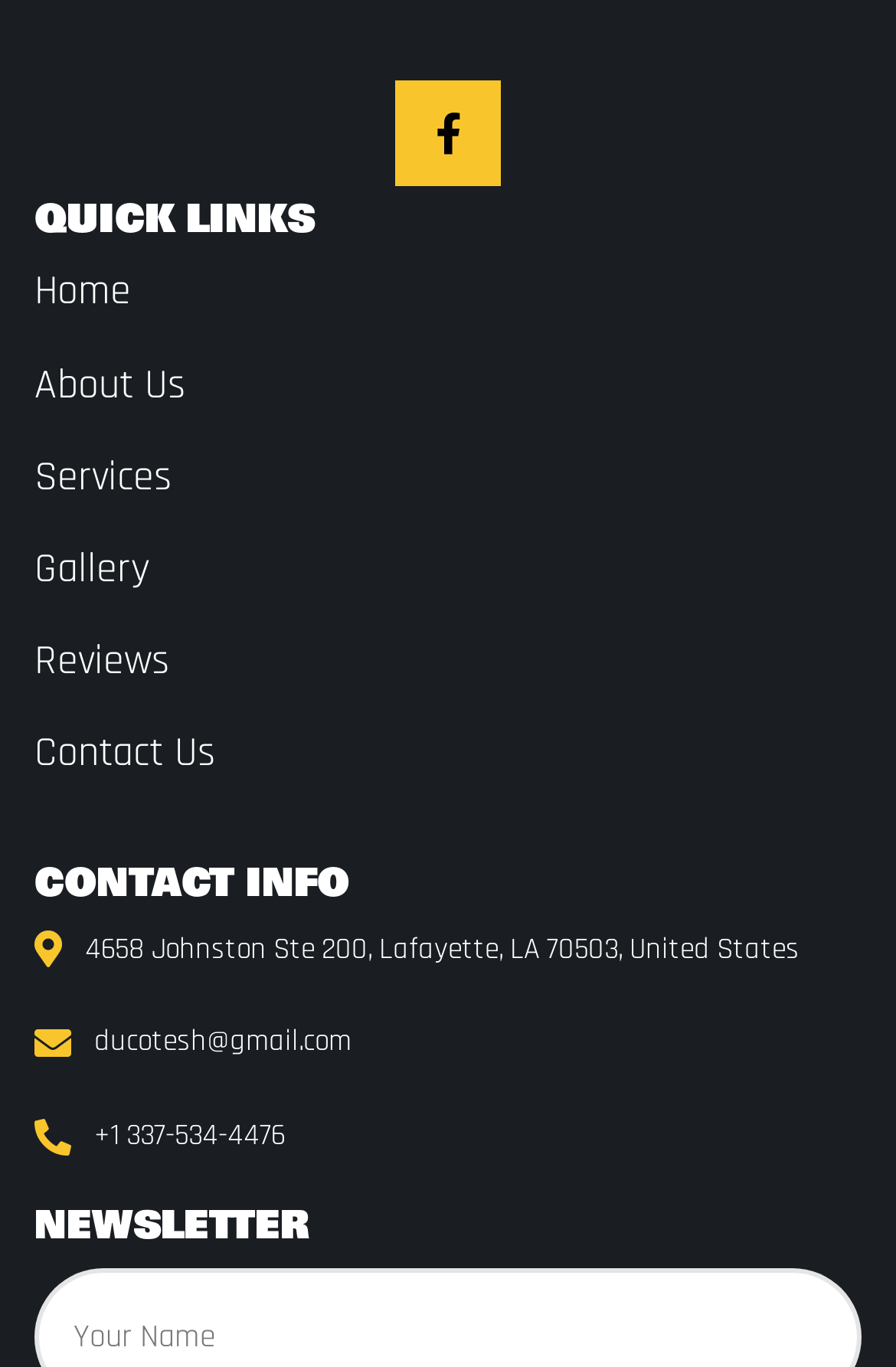From the webpage screenshot, identify the region described by aria-label="Facebook social link". Provide the bounding box coordinates as (top-left x, top-left y, bottom-right x, bottom-right y), with each value being a floating point number between 0 and 1.

[0.426, 0.049, 0.574, 0.147]